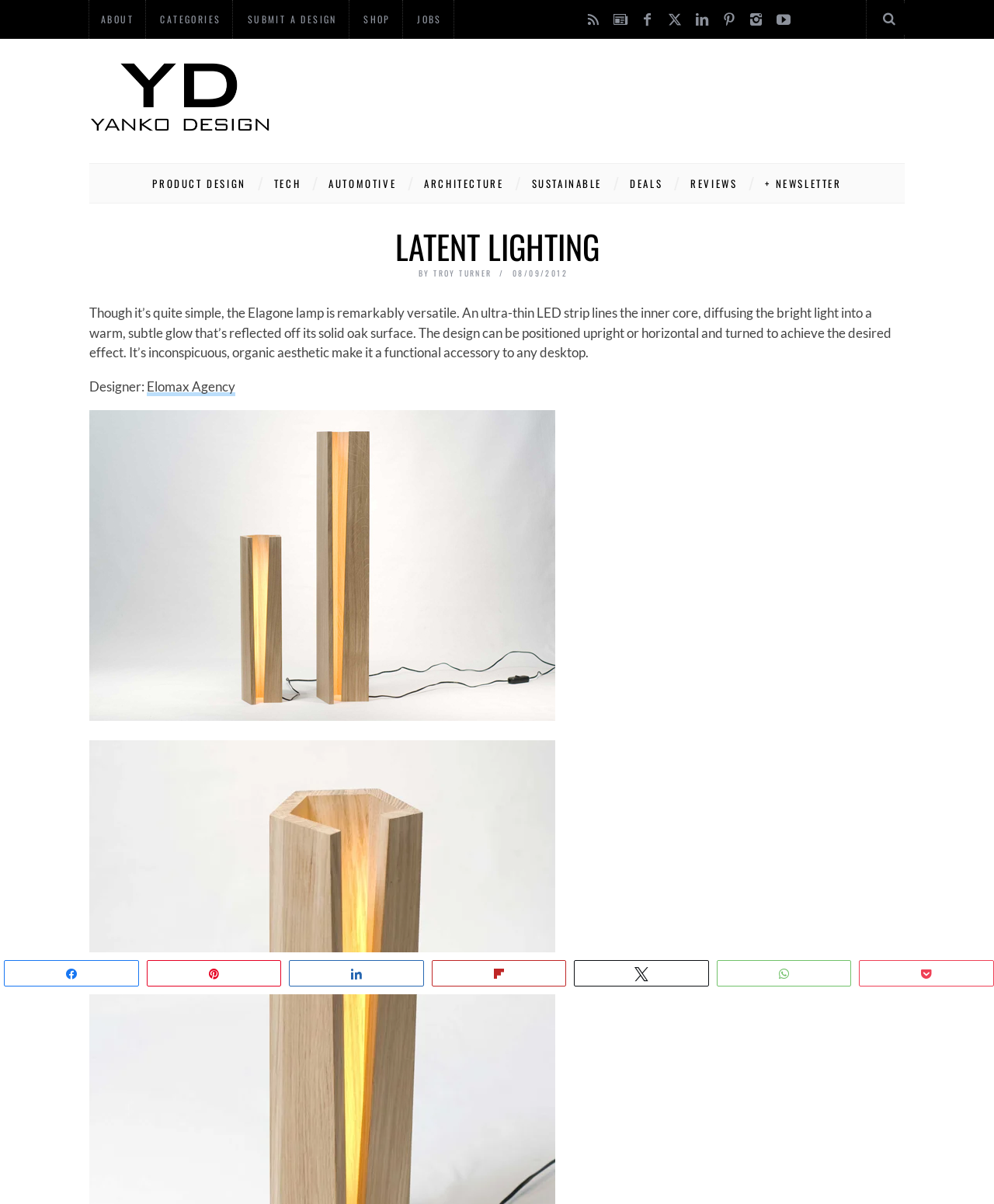What is the name of the design?
Provide a fully detailed and comprehensive answer to the question.

I found the answer by looking at the text description of the webpage, which mentions 'the Elagone lamp is remarkably versatile'.